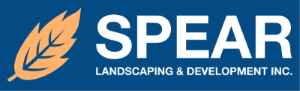What does the stylized leaf graphic symbolize?
Carefully analyze the image and provide a detailed answer to the question.

The caption explains that the stylized leaf graphic in a warm orange hue accompanying the text symbolizes growth, nature, and the company's commitment to environmental aesthetics, which are the core values and focus areas of the company.